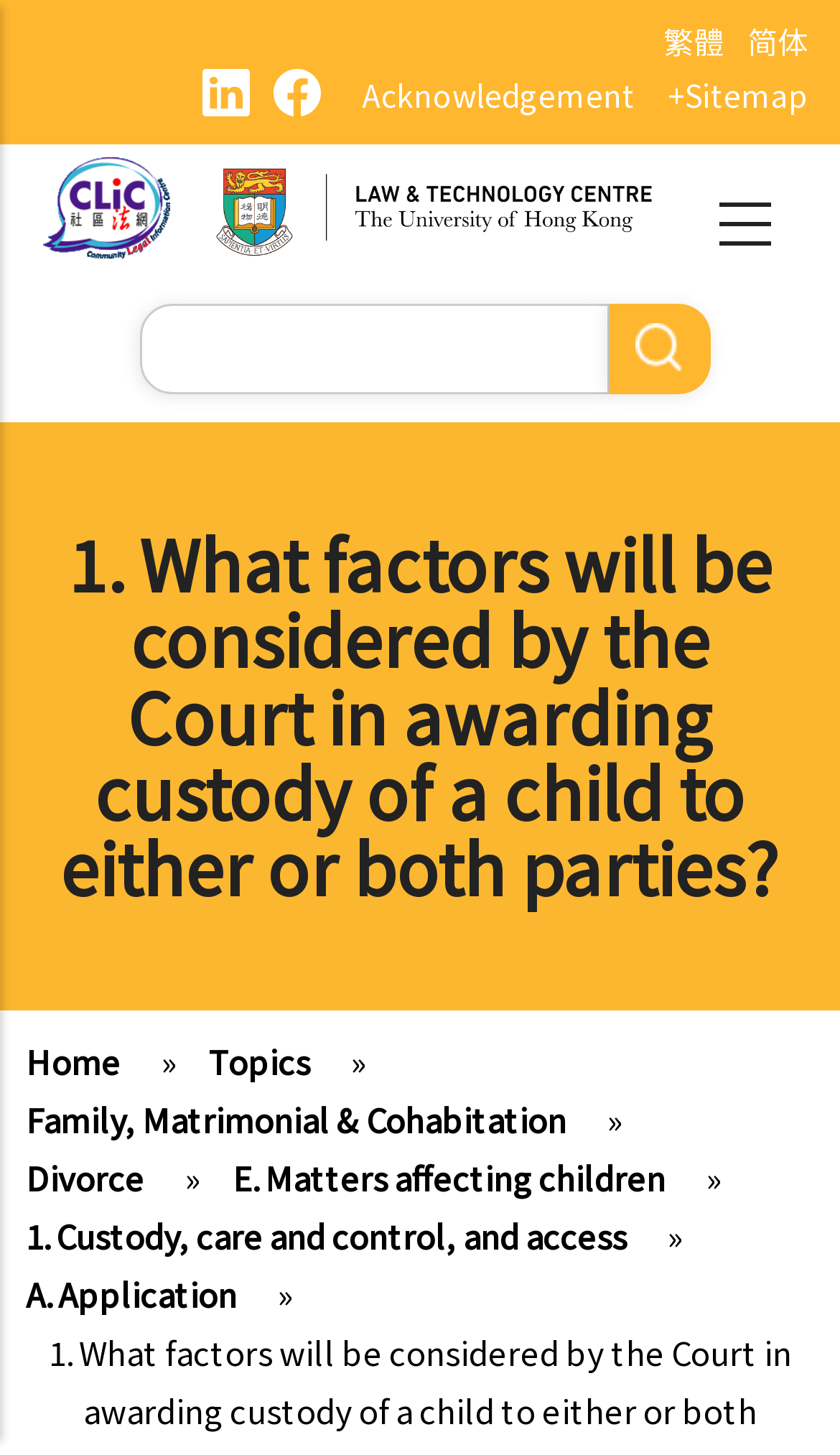Construct a thorough caption encompassing all aspects of the webpage.

The webpage is about the Community Legal Information Centre (CLIC) and specifically focuses on the factors considered by the Court in awarding custody of a child to either or both parties. 

At the top-left corner, there is a "Skip to main content" link. On the top-right corner, there are two language options, "繁體" and "简体", for users to switch between traditional and simplified Chinese. 

Below the language options, there is a layout table with several links and images. On the left side, there are three links with accompanying images, which appear to be navigation links. On the right side, there are two links, "Acknowledgement" and "+Sitemap". 

Further down, there is a logo link with an accompanying image, followed by a link to "hku" with an image. 

A search bar is located in the middle of the page, consisting of a text input field, a search button, and a "Search" label. 

The main content of the page is headed by a title, "1. What factors will be considered by the Court in awarding custody of a child to either or both parties?", which is followed by a breadcrumb navigation trail. The navigation trail consists of links to "Home", "Topics", "Family, Matrimonial & Cohabitation", "Divorce", "E. Matters affecting children", "1. Custody, care and control, and access", and "A. Application", with separator characters "»" in between.